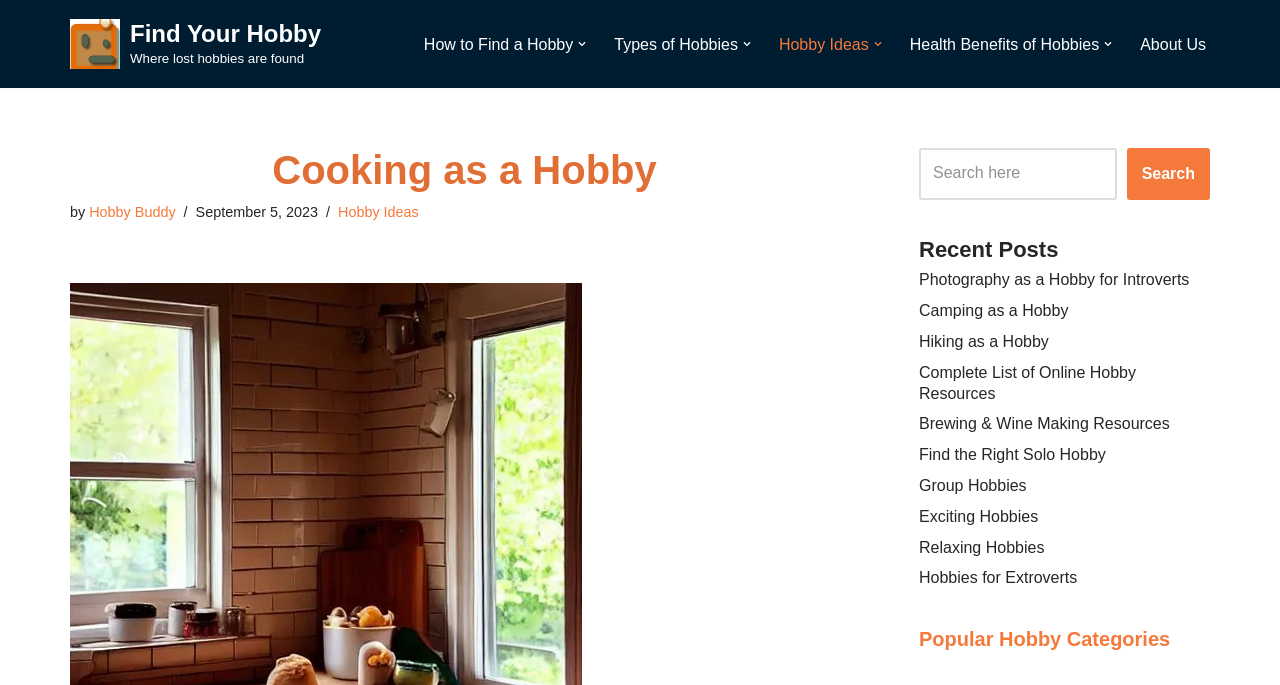Determine the coordinates of the bounding box for the clickable area needed to execute this instruction: "Search for hobby ideas".

[0.718, 0.216, 0.872, 0.291]